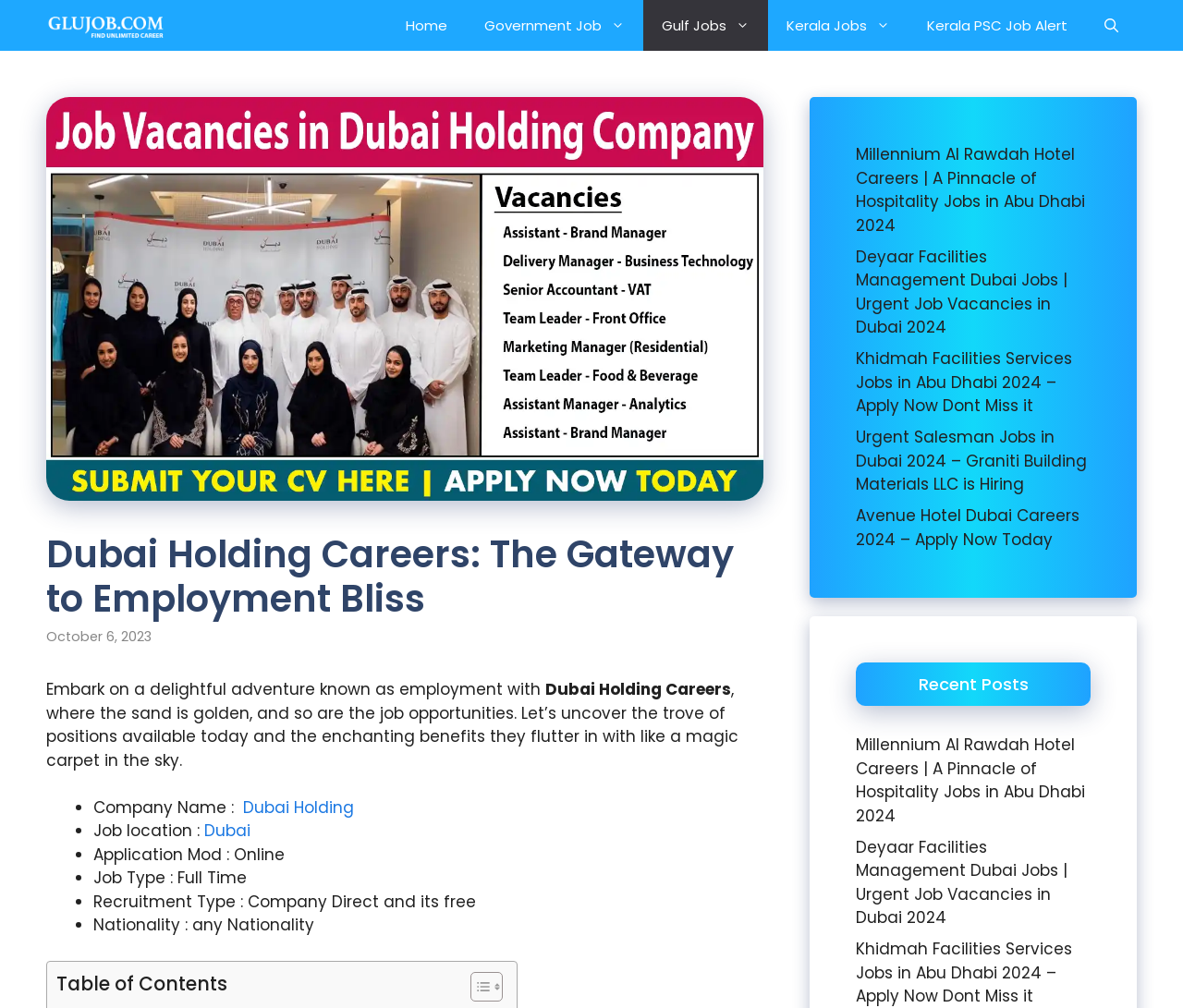Could you highlight the region that needs to be clicked to execute the instruction: "View 'Government Job' opportunities"?

[0.394, 0.0, 0.544, 0.05]